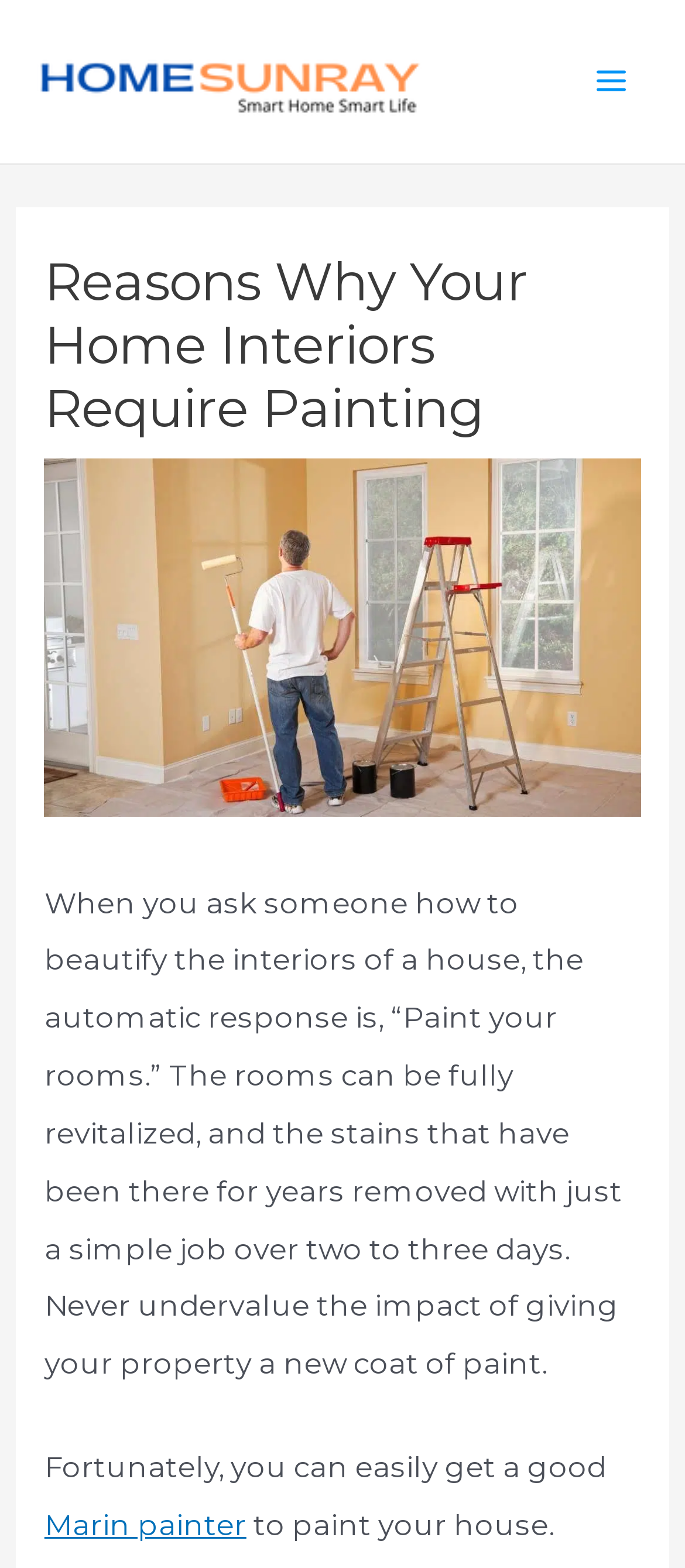Who can help with painting services?
Analyze the screenshot and provide a detailed answer to the question.

The link 'Marin painter' at the bottom of the page suggests that Marin painter is a service provider that can help with painting needs.